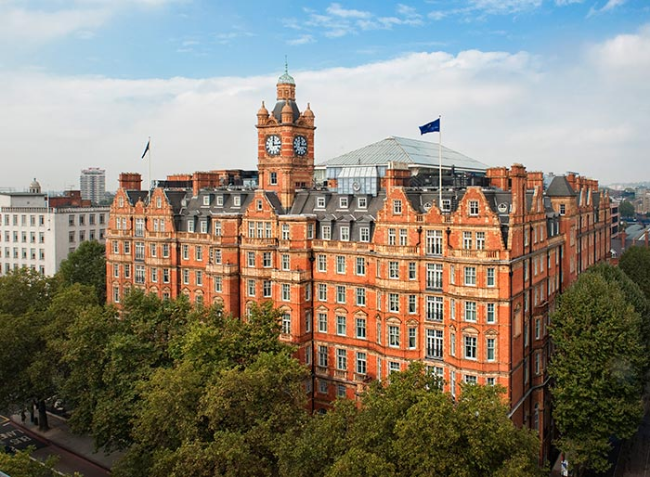Offer a detailed narrative of the image's content.

The image captures the exterior of The Landmark London, a grand Victorian railway hotel located in the Marylebone area of Westminster. The hotel, built in 1899, showcases an impressive red brick façade adorned with intricate architectural details, including multiple gables and a prominent clock tower at the center. Surrounding the building, lush greenery adds to its charm, creating a picturesque scene against a backdrop of a partially cloudy sky. This landmark stands as a testament to old-world elegance, inviting guests to experience its rich history and refined ambiance.